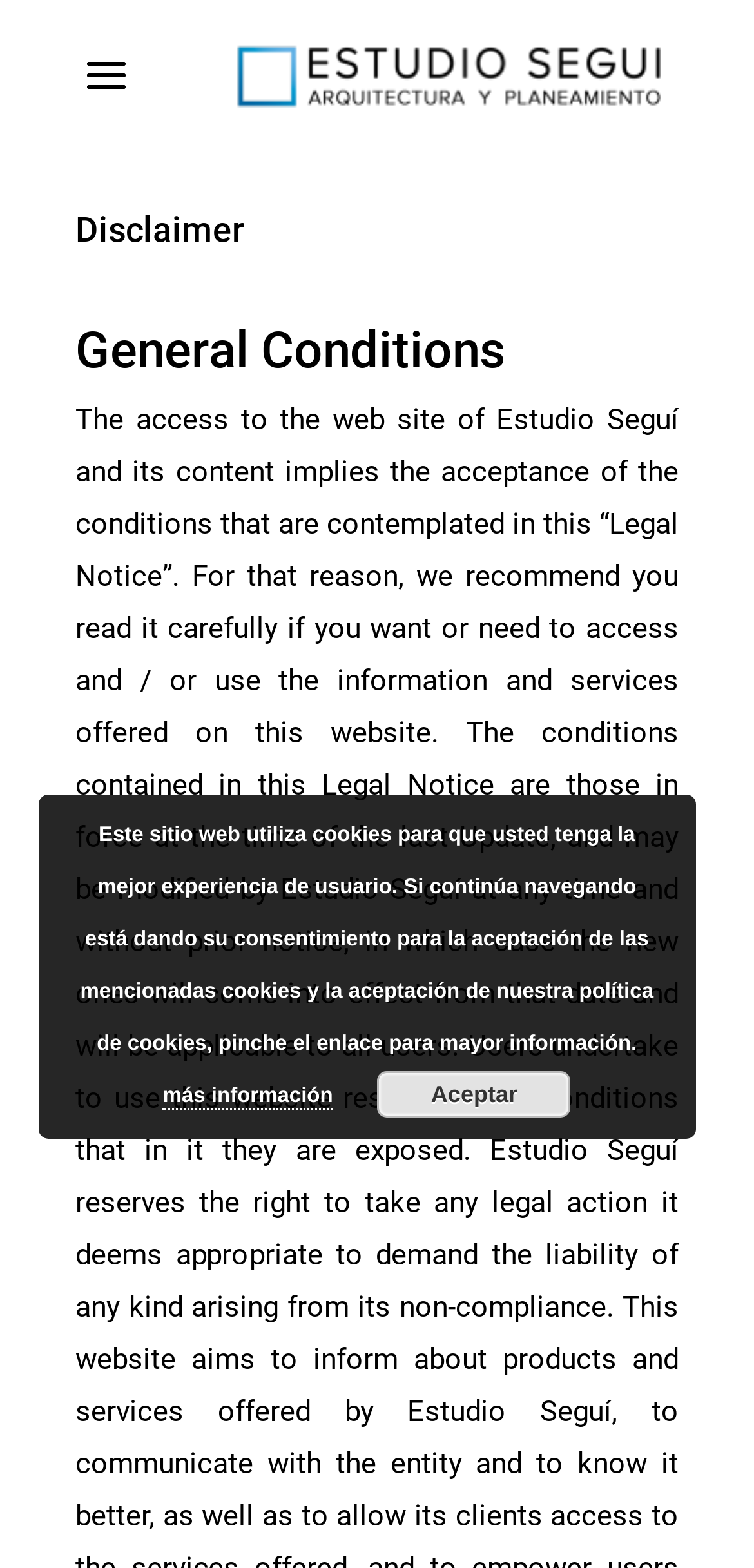Predict the bounding box of the UI element based on this description: "Aceptar".

[0.501, 0.683, 0.757, 0.713]